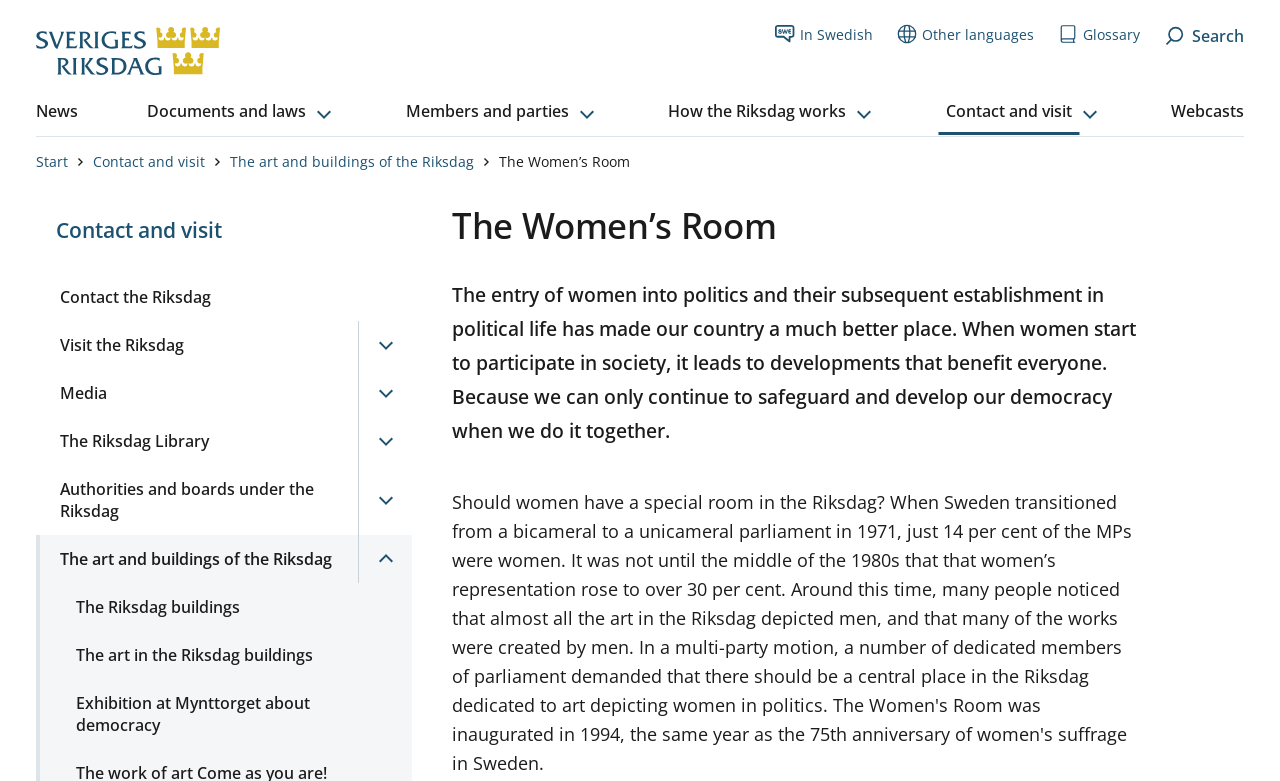Find the bounding box coordinates of the area that needs to be clicked in order to achieve the following instruction: "Search for something". The coordinates should be specified as four float numbers between 0 and 1, i.e., [left, top, right, bottom].

[0.909, 0.023, 0.972, 0.069]